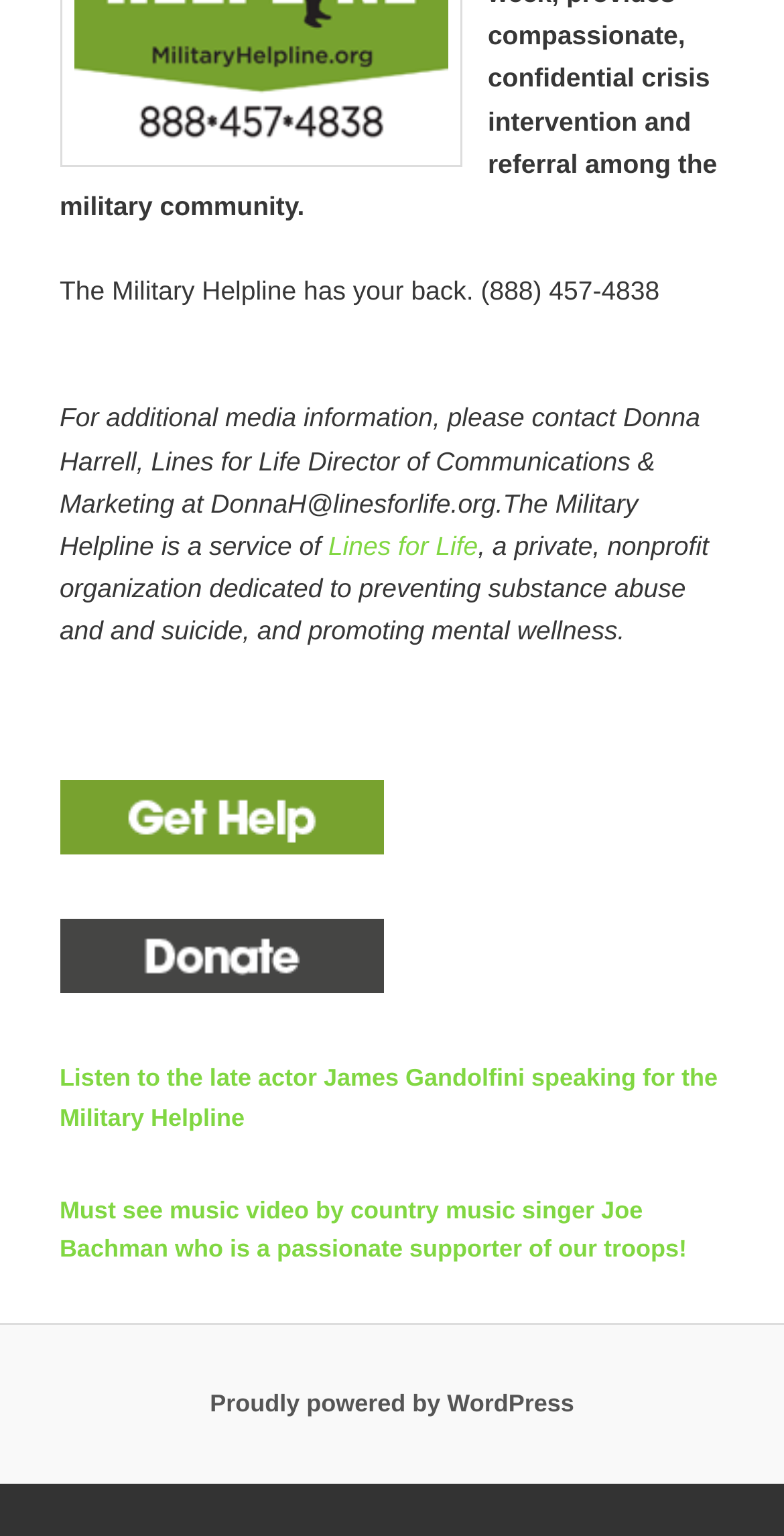Locate the bounding box of the UI element defined by this description: "Lines for Life". The coordinates should be given as four float numbers between 0 and 1, formatted as [left, top, right, bottom].

[0.419, 0.345, 0.61, 0.365]